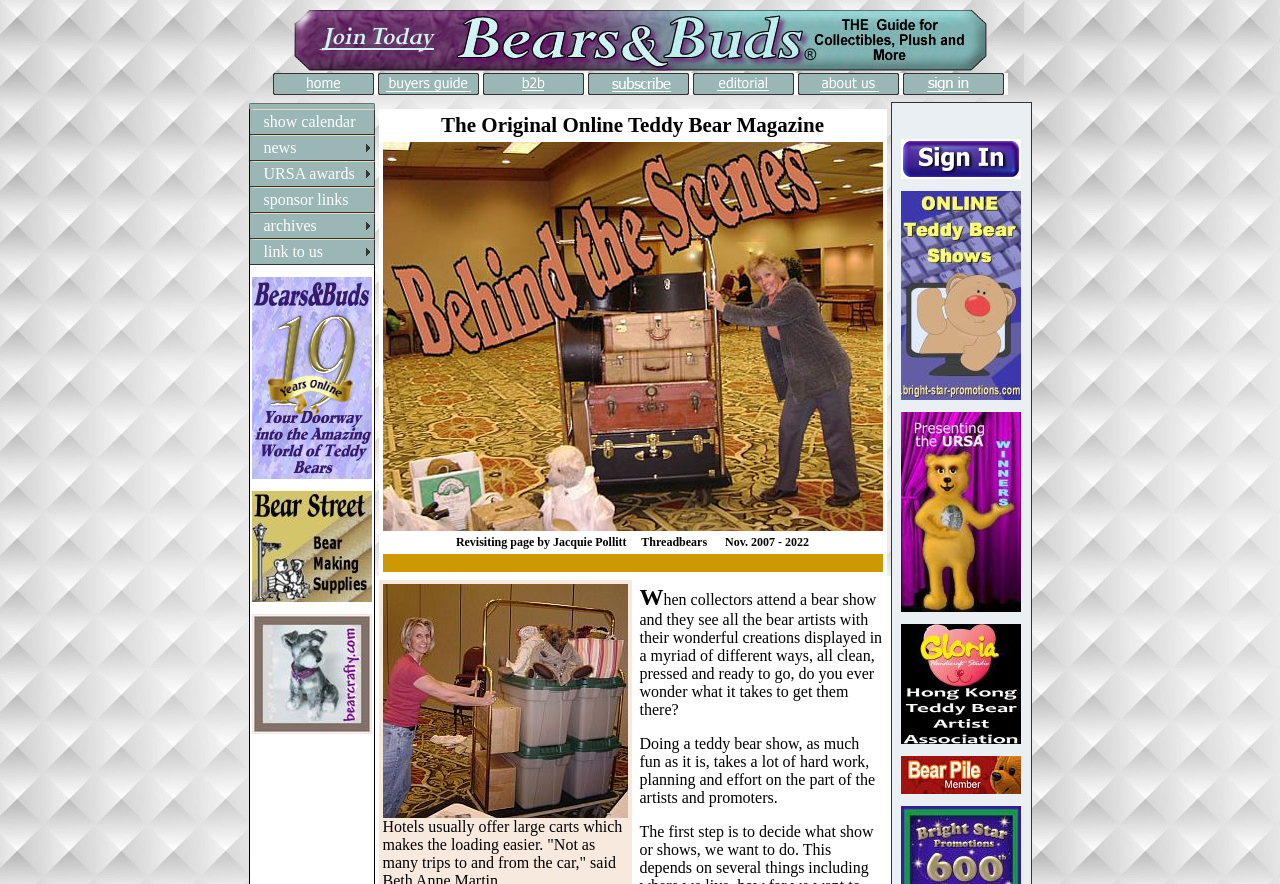Identify the bounding box coordinates of the area that should be clicked in order to complete the given instruction: "Check the URSA awards". The bounding box coordinates should be four float numbers between 0 and 1, i.e., [left, top, right, bottom].

[0.195, 0.182, 0.293, 0.21]